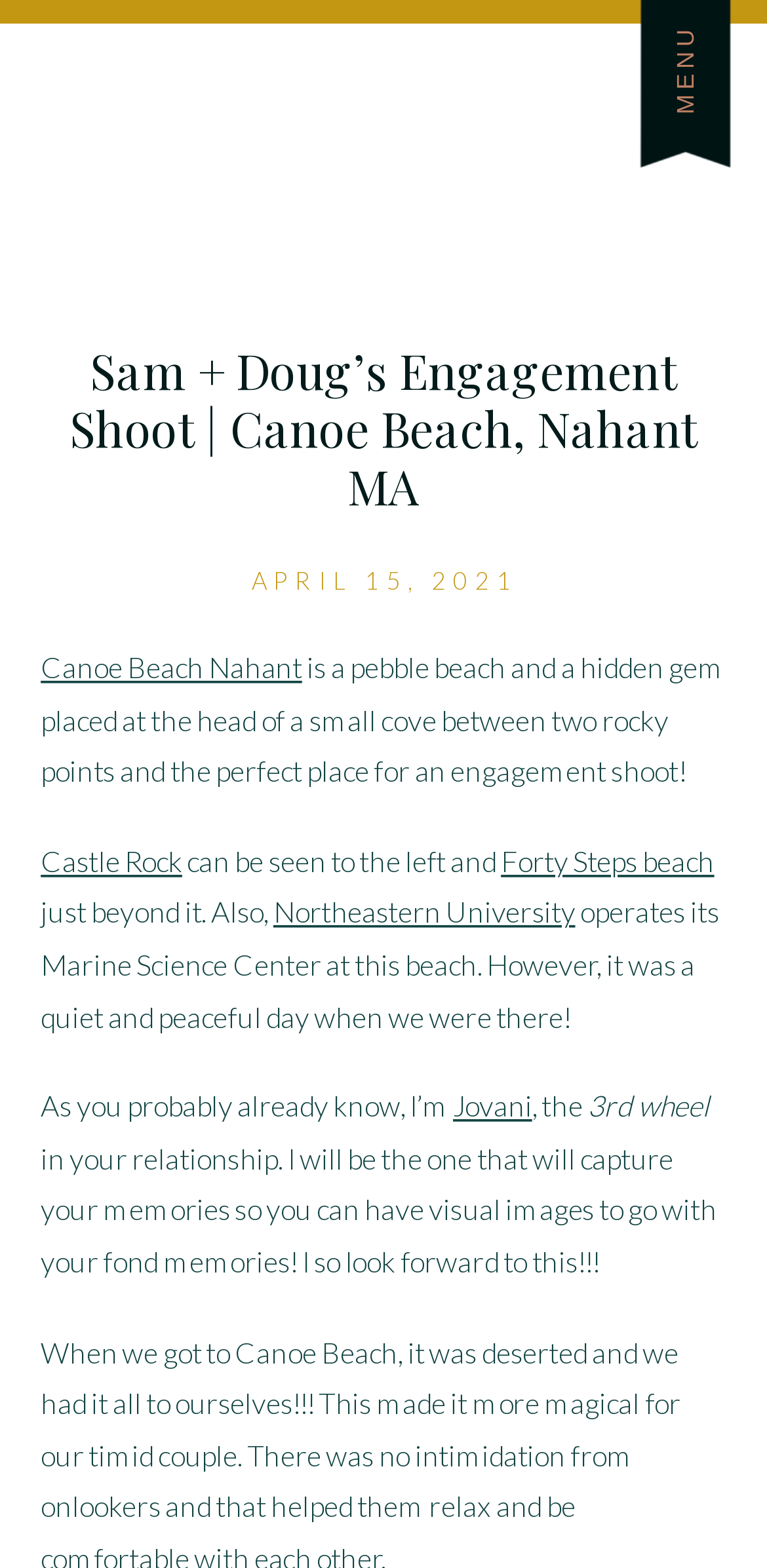Using floating point numbers between 0 and 1, provide the bounding box coordinates in the format (top-left x, top-left y, bottom-right x, bottom-right y). Locate the UI element described here: Jovani

[0.591, 0.694, 0.694, 0.717]